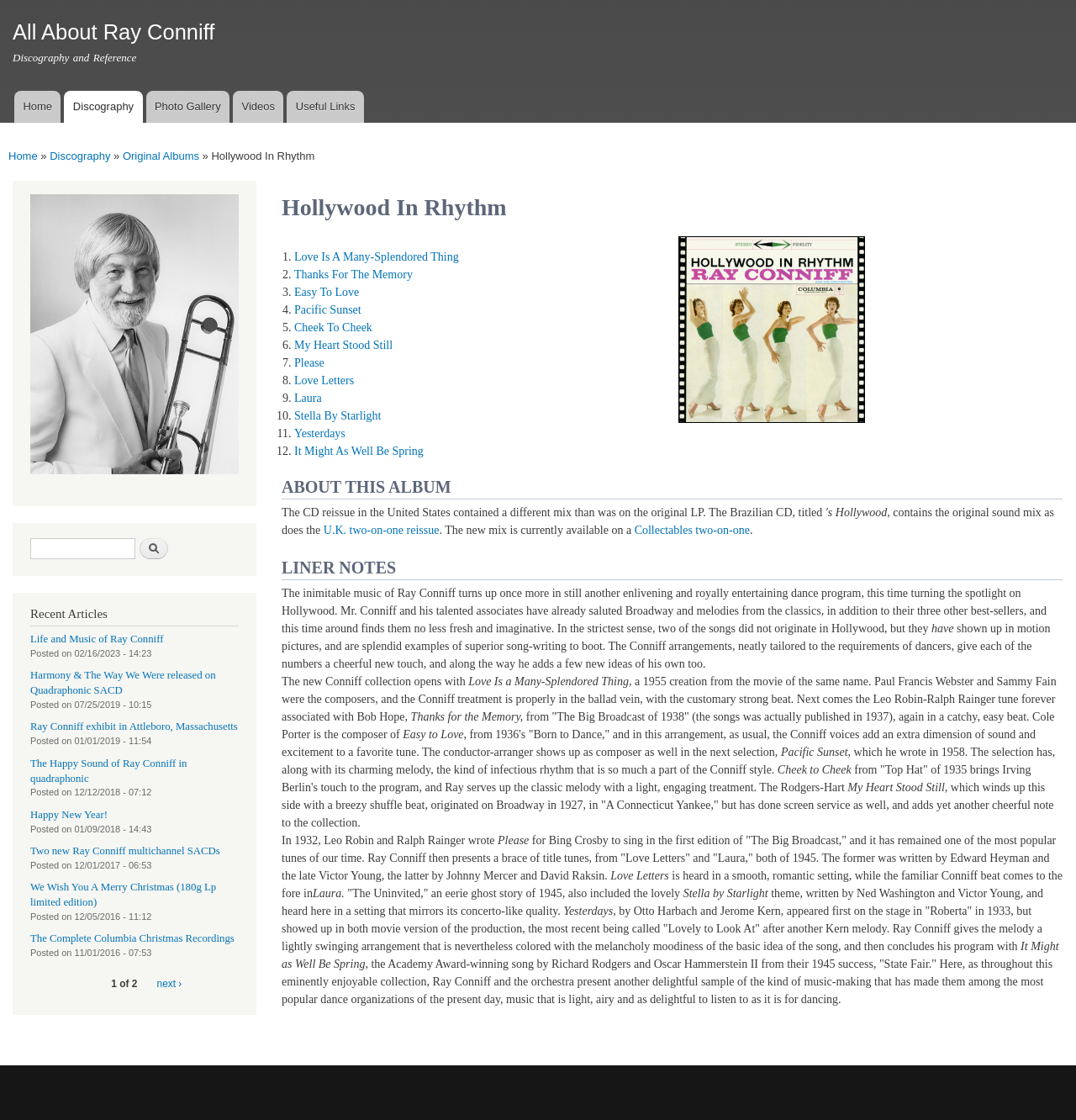Pinpoint the bounding box coordinates of the area that must be clicked to complete this instruction: "Click on the 'Discography' link".

[0.06, 0.081, 0.132, 0.109]